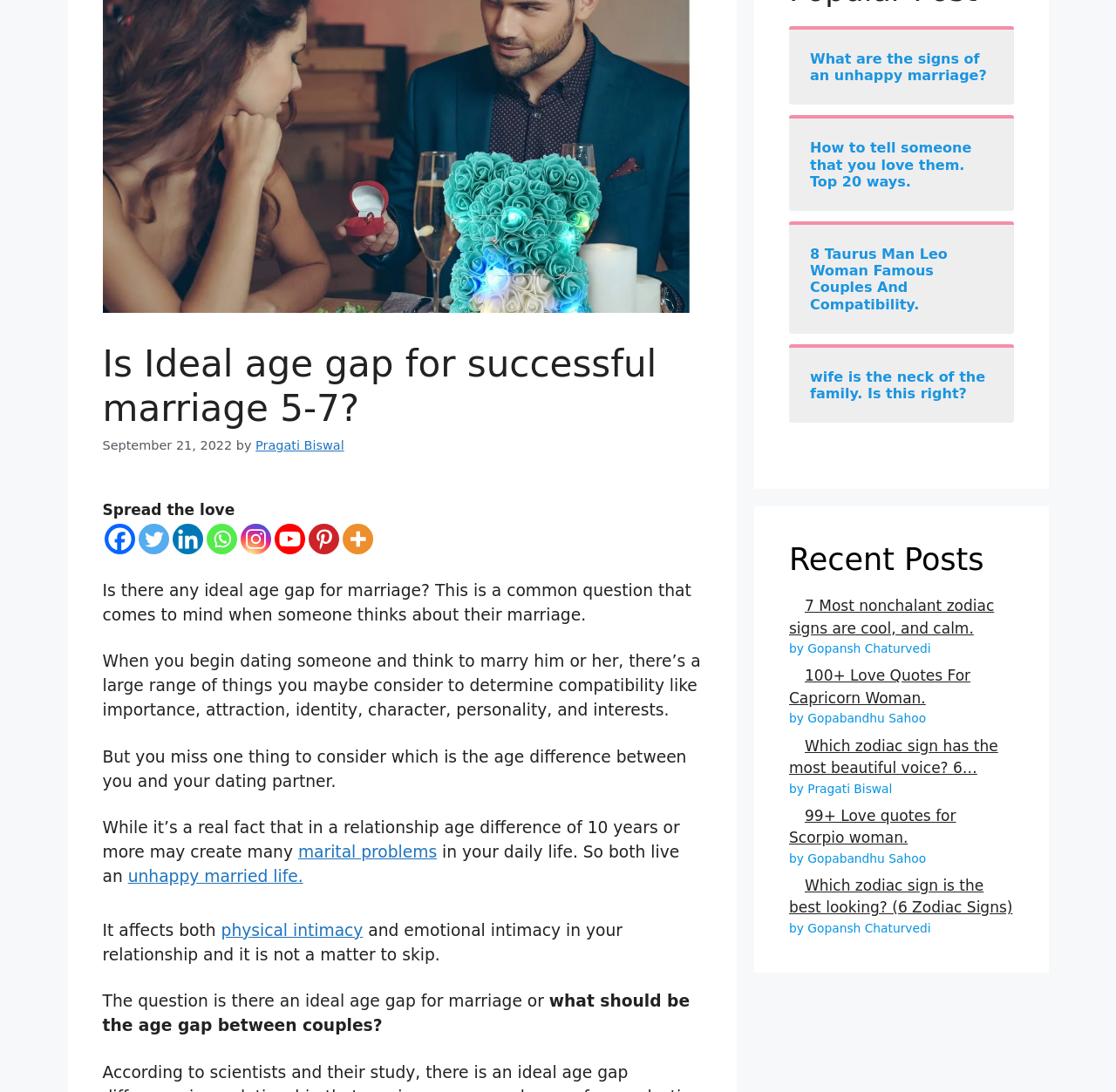Given the description: "title="More"", determine the bounding box coordinates of the UI element. The coordinates should be formatted as four float numbers between 0 and 1, [left, top, right, bottom].

[0.307, 0.48, 0.334, 0.508]